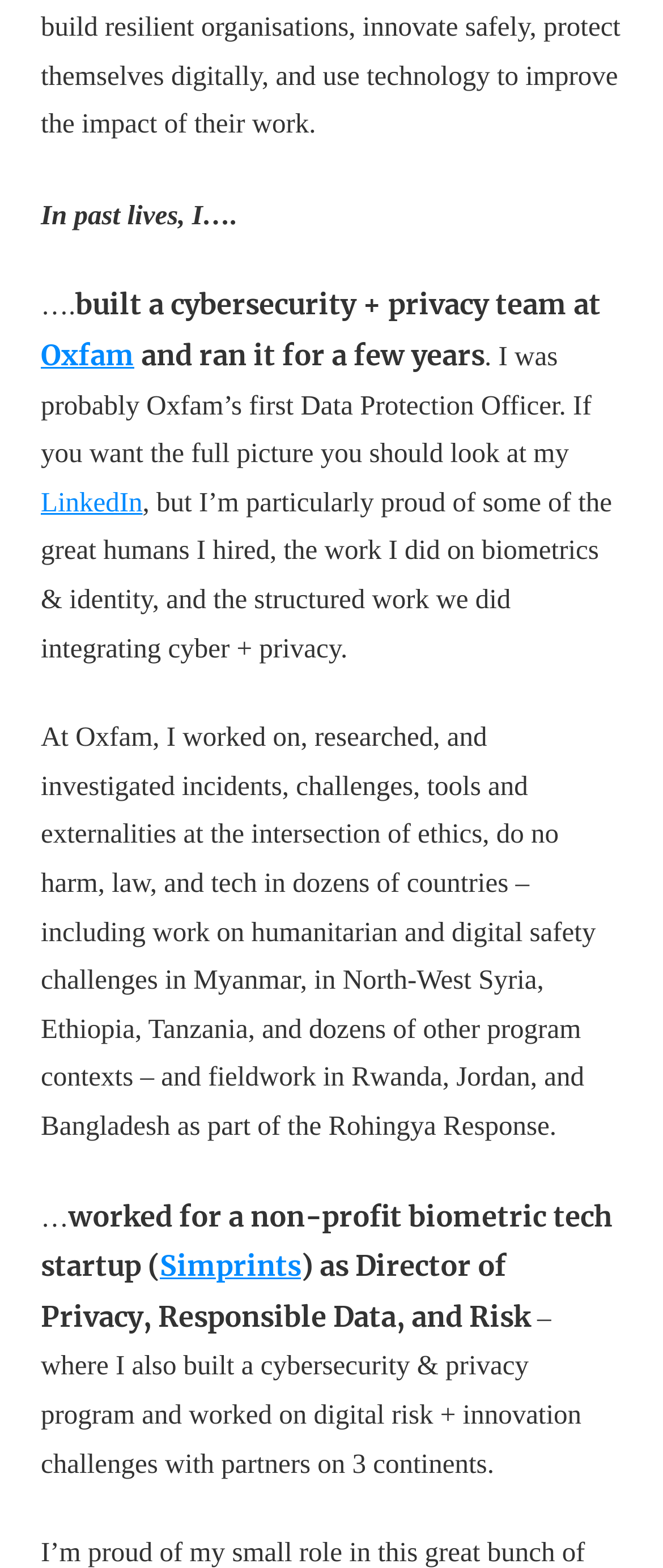Please find the bounding box coordinates in the format (top-left x, top-left y, bottom-right x, bottom-right y) for the given element description. Ensure the coordinates are floating point numbers between 0 and 1. Description: Simprints

[0.241, 0.796, 0.454, 0.818]